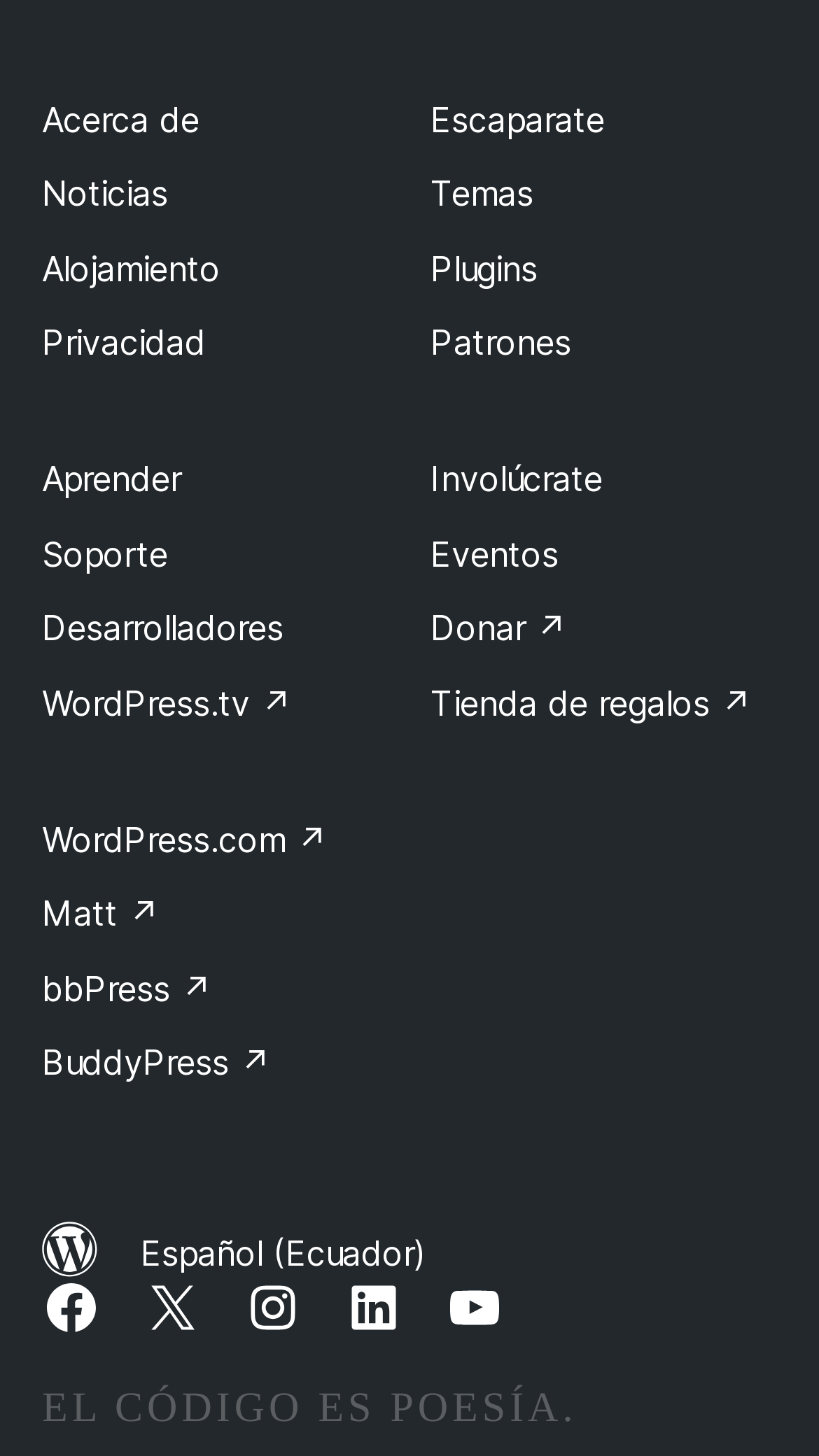Please identify the bounding box coordinates of the area that needs to be clicked to follow this instruction: "Visit the About page".

[0.051, 0.068, 0.244, 0.096]